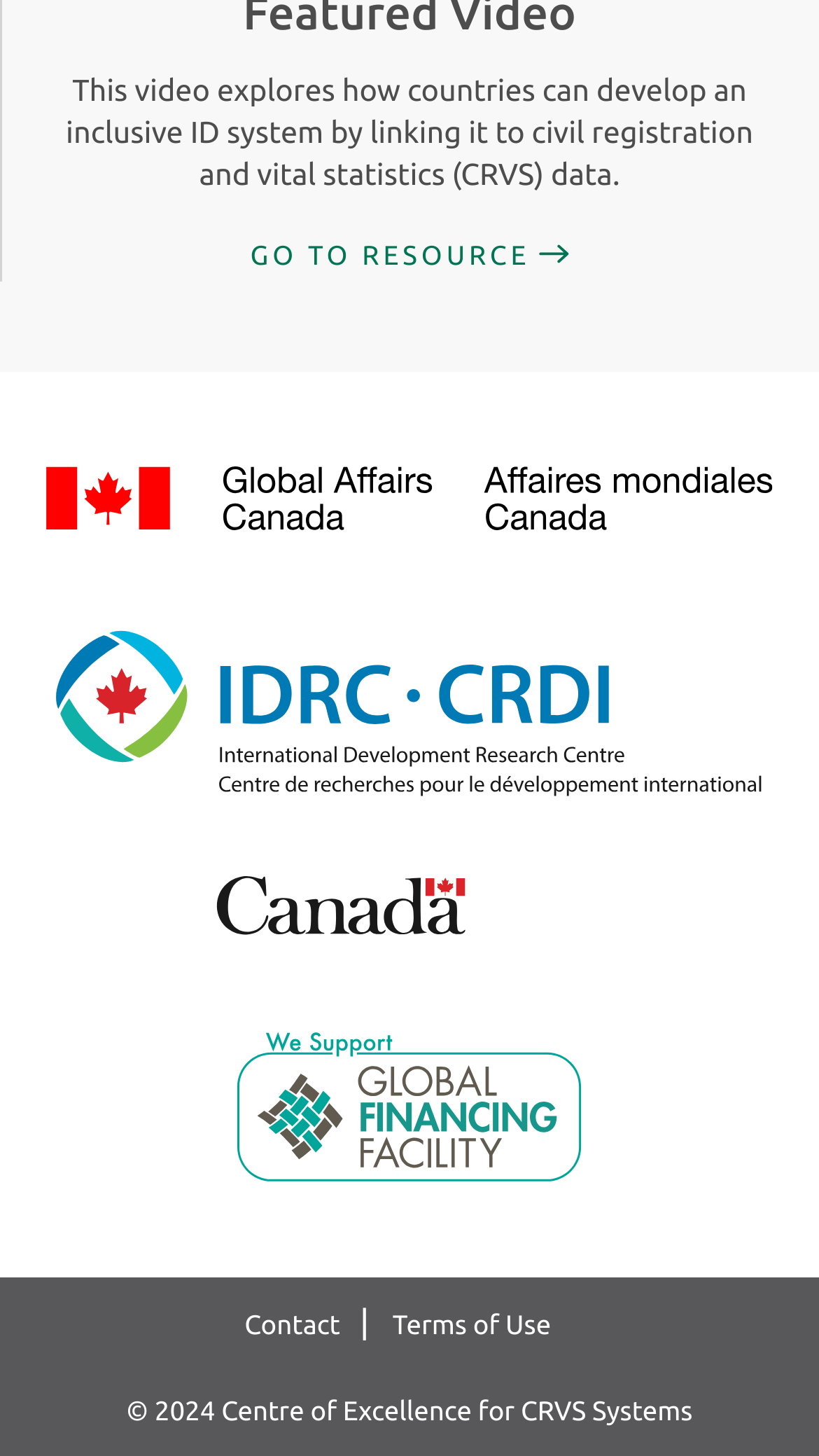Please provide a comprehensive answer to the question below using the information from the image: What is the copyright year?

The copyright year is mentioned in the StaticText element '© 2024 Centre of Excellence for CRVS Systems' at the bottom of the webpage.